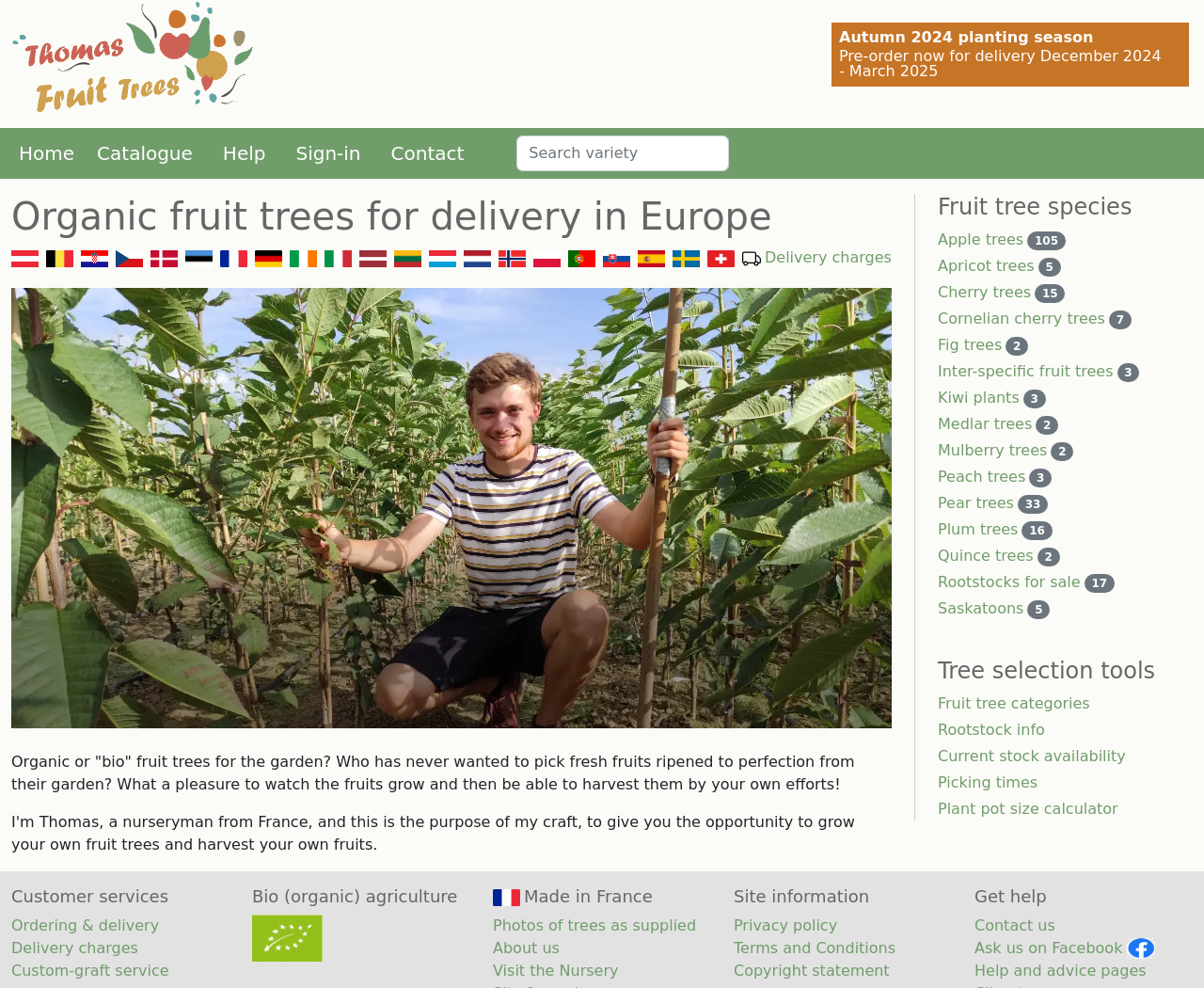Can you identify the bounding box coordinates of the clickable region needed to carry out this instruction: 'Click on 'Michaela Potter (Producer)' link'? The coordinates should be four float numbers within the range of 0 to 1, stated as [left, top, right, bottom].

None